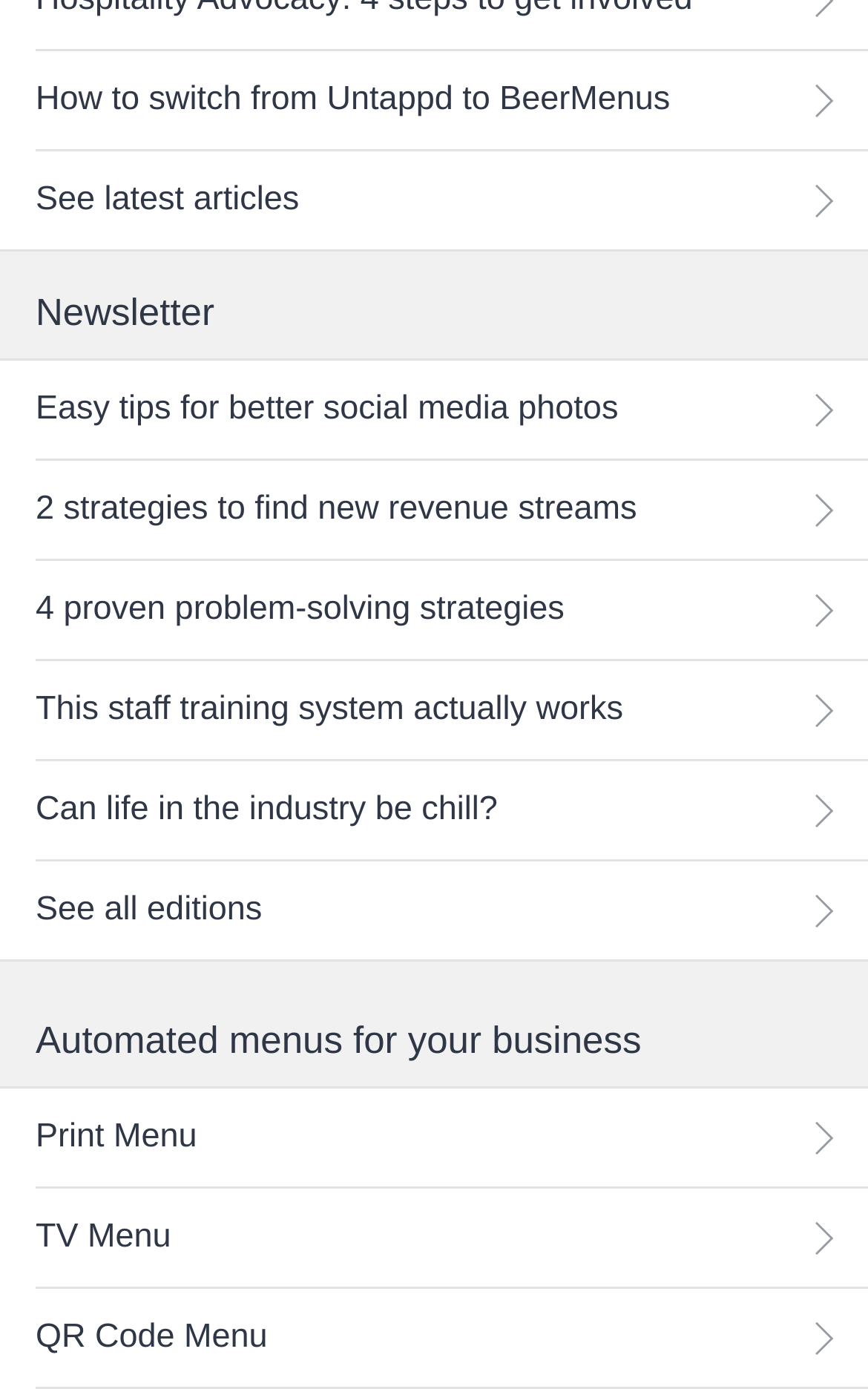Identify the bounding box coordinates of the area you need to click to perform the following instruction: "Enter email".

None